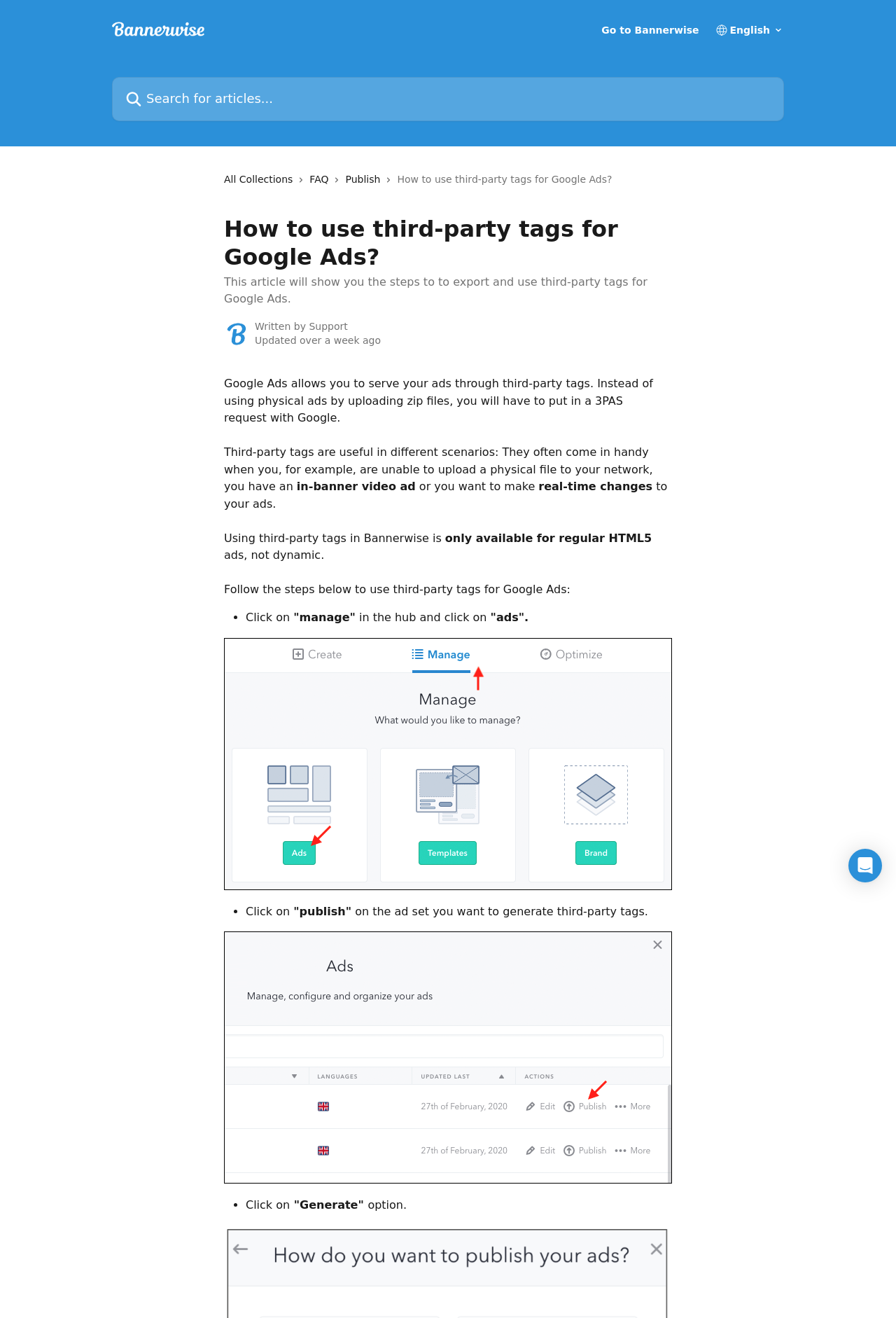How many steps are involved in using third-party tags for Google Ads?
Give a detailed and exhaustive answer to the question.

The webpage outlines three steps to use third-party tags for Google Ads: click on 'manage', click on 'publish', and click on 'generate'.